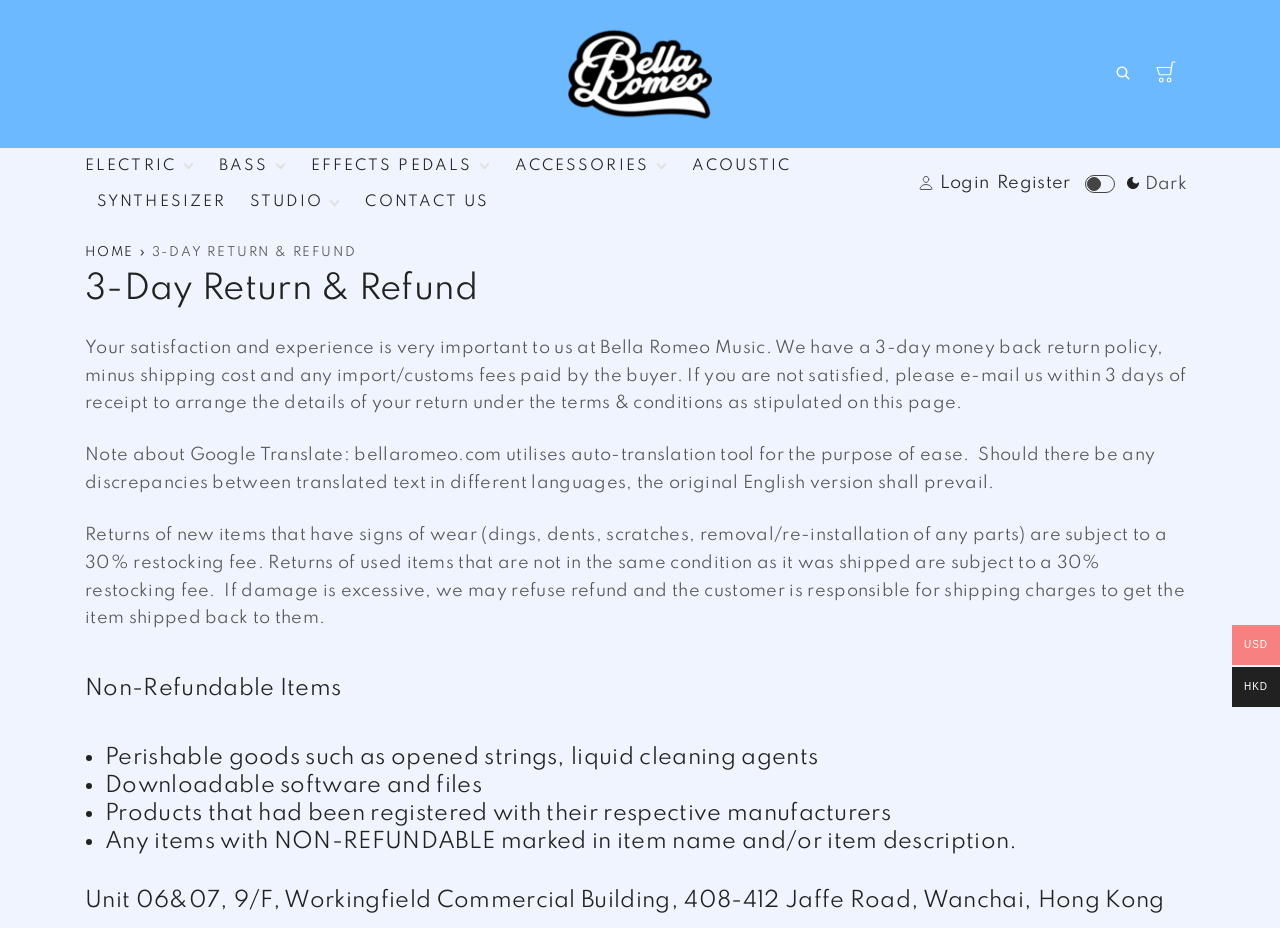Please identify the bounding box coordinates of the area that needs to be clicked to follow this instruction: "Search for products".

[0.86, 0.066, 0.894, 0.094]